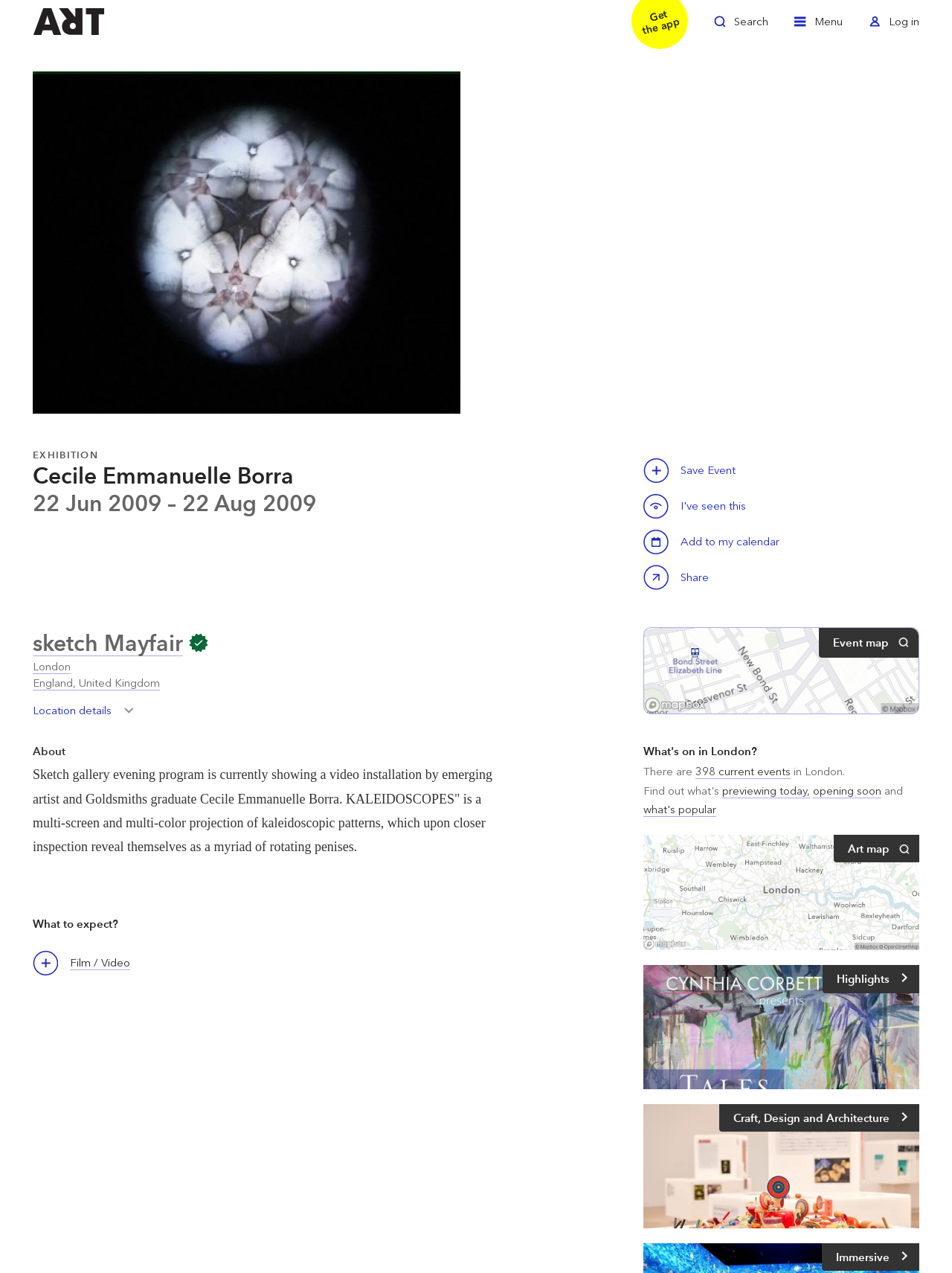Point out the bounding box coordinates of the section to click in order to follow this instruction: "View location details".

[0.034, 0.552, 0.148, 0.573]